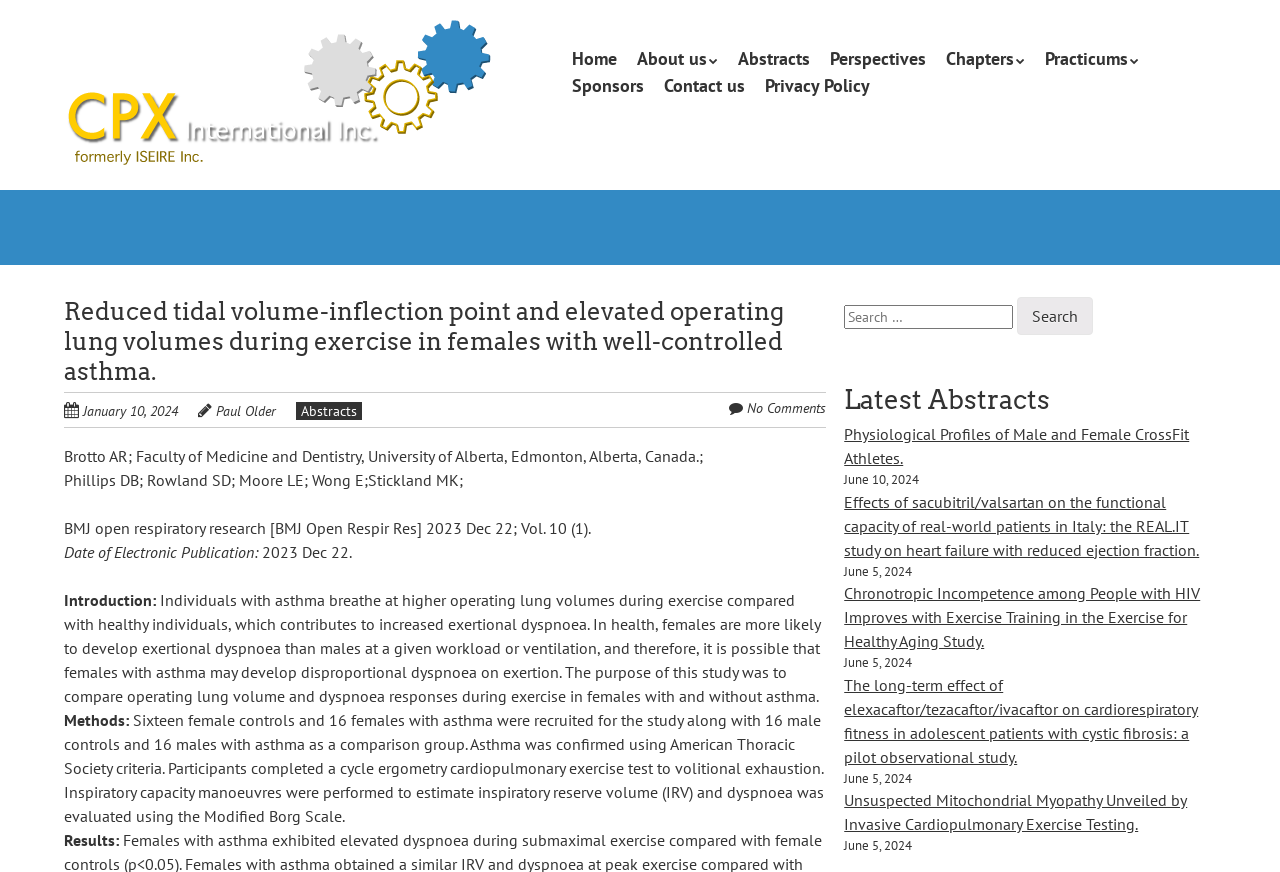Identify the bounding box coordinates of the region that needs to be clicked to carry out this instruction: "Click on the 'Home' link". Provide these coordinates as four float numbers ranging from 0 to 1, i.e., [left, top, right, bottom].

[0.447, 0.052, 0.482, 0.083]